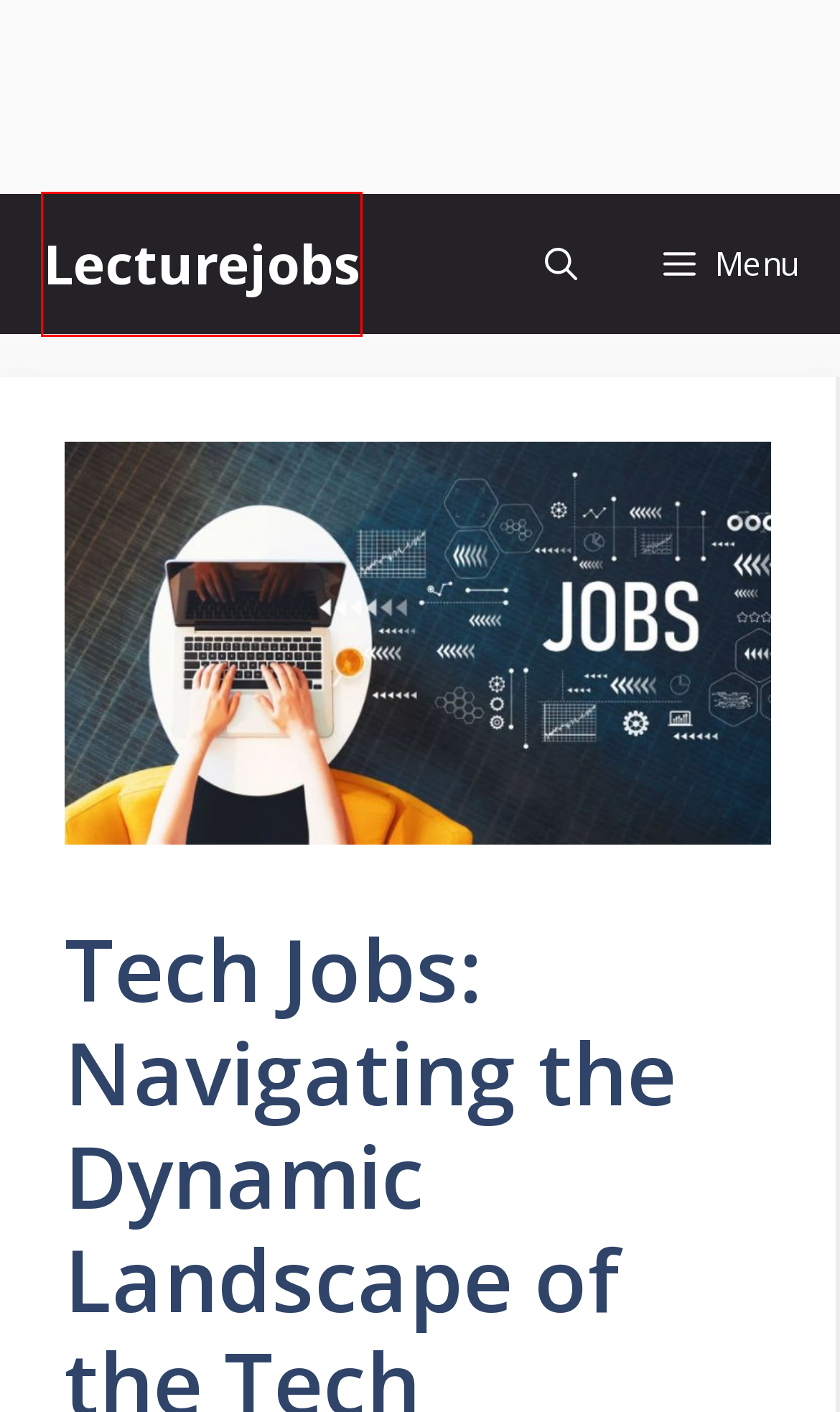Review the screenshot of a webpage containing a red bounding box around an element. Select the description that best matches the new webpage after clicking the highlighted element. The options are:
A. Disclaimer - Lecturejobs
B. Lecturejobs -
C. Contact Us - Lecturejobs
D. Aniwatch
E. Wise Market
F. Hurawatch
G. Bulleto.io Review
H. Education Archives - Lecturejobs

B